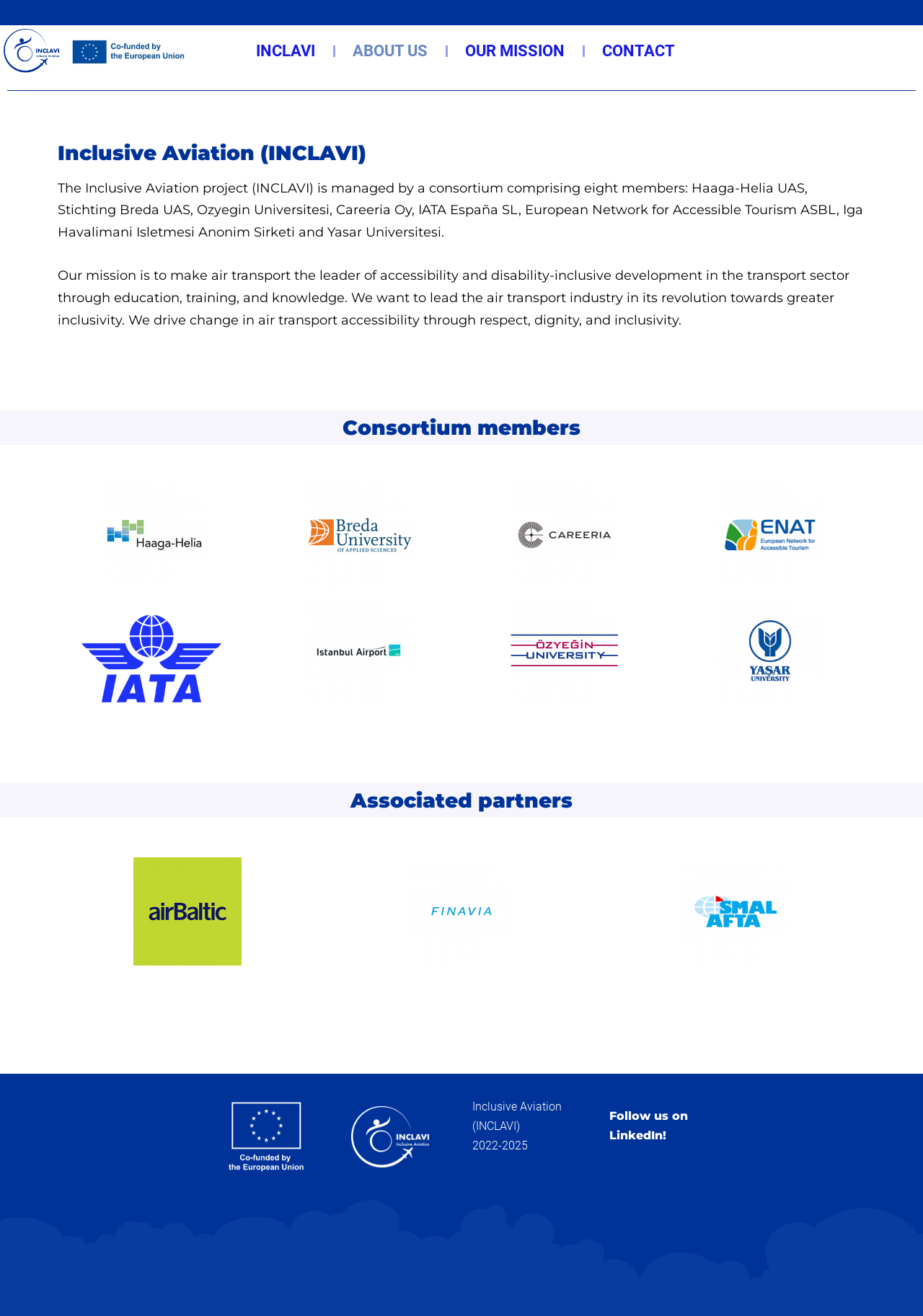Pinpoint the bounding box coordinates of the clickable element needed to complete the instruction: "View the About us page". The coordinates should be provided as four float numbers between 0 and 1: [left, top, right, bottom].

[0.367, 0.026, 0.479, 0.052]